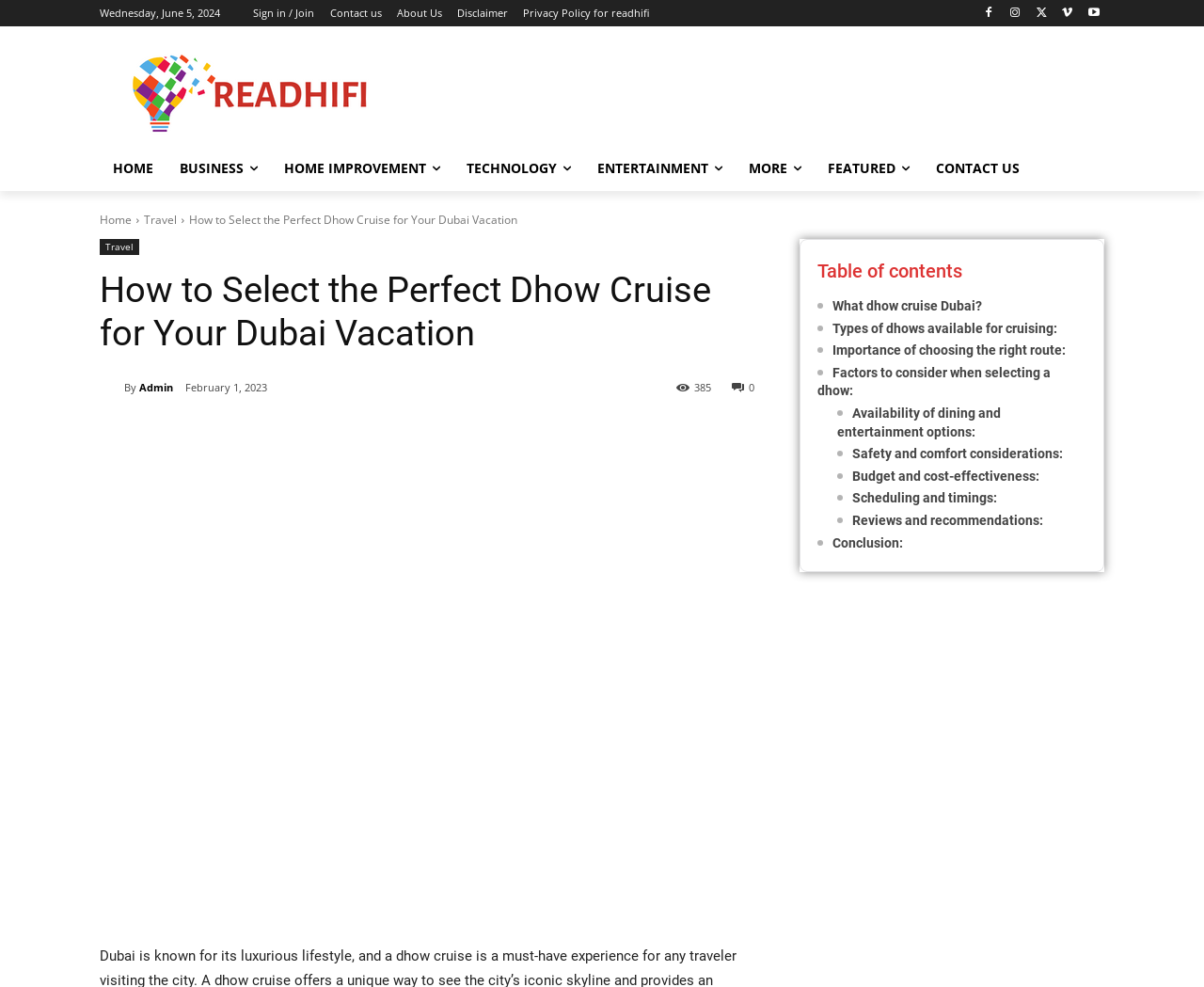Please find the bounding box coordinates in the format (top-left x, top-left y, bottom-right x, bottom-right y) for the given element description. Ensure the coordinates are floating point numbers between 0 and 1. Description: Vimeo

[0.878, 0.002, 0.895, 0.024]